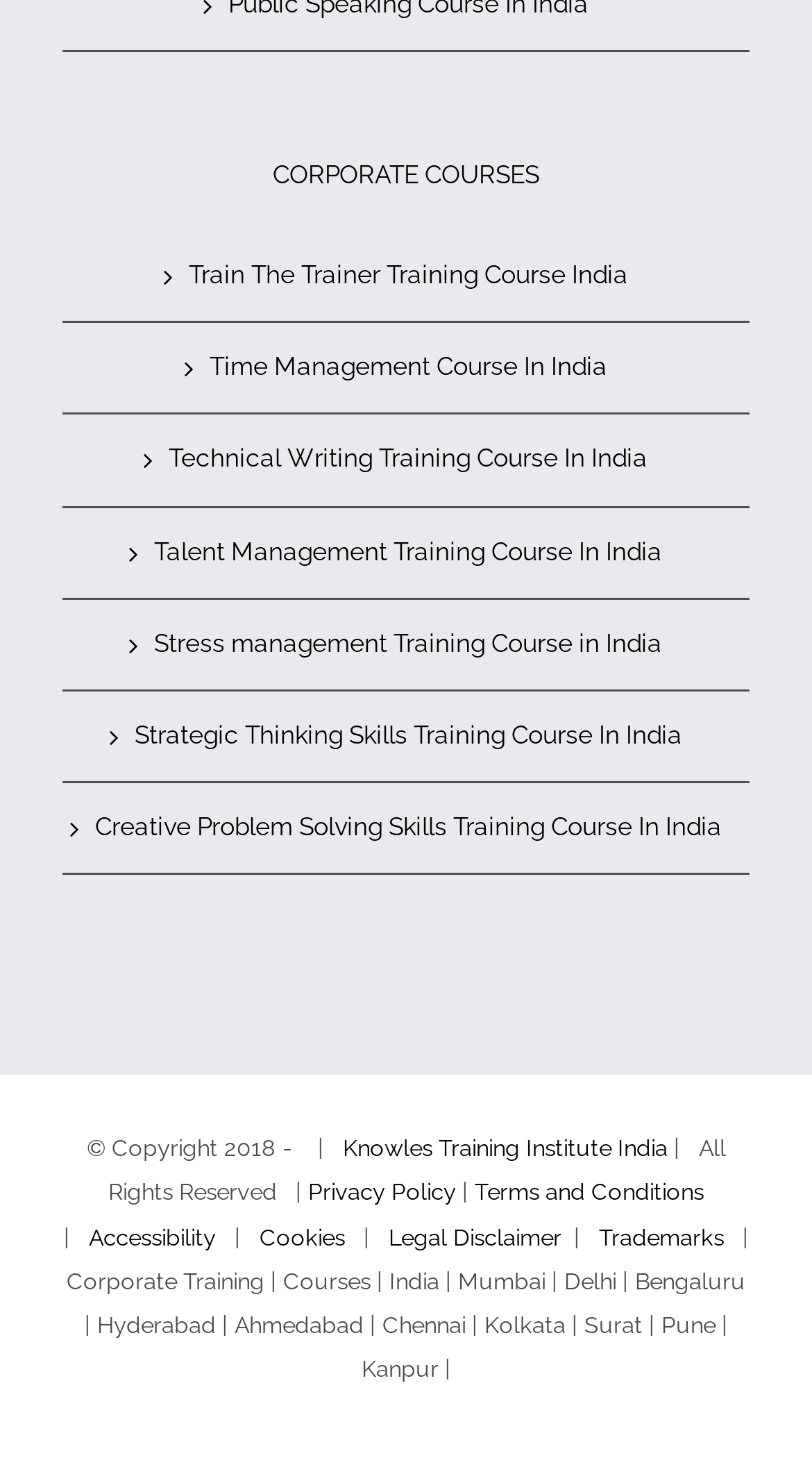Please analyze the image and provide a thorough answer to the question:
What are the locations mentioned on the webpage?

I found the text 'Corporate Training | Courses | India | Mumbai | Delhi | Bengaluru | Hyderabad | Ahmedabad | Chennai | Kolkata | Surat | Pune | Kanpur |' at the bottom of the page, which suggests that the webpage is related to corporate training courses in multiple locations in India.